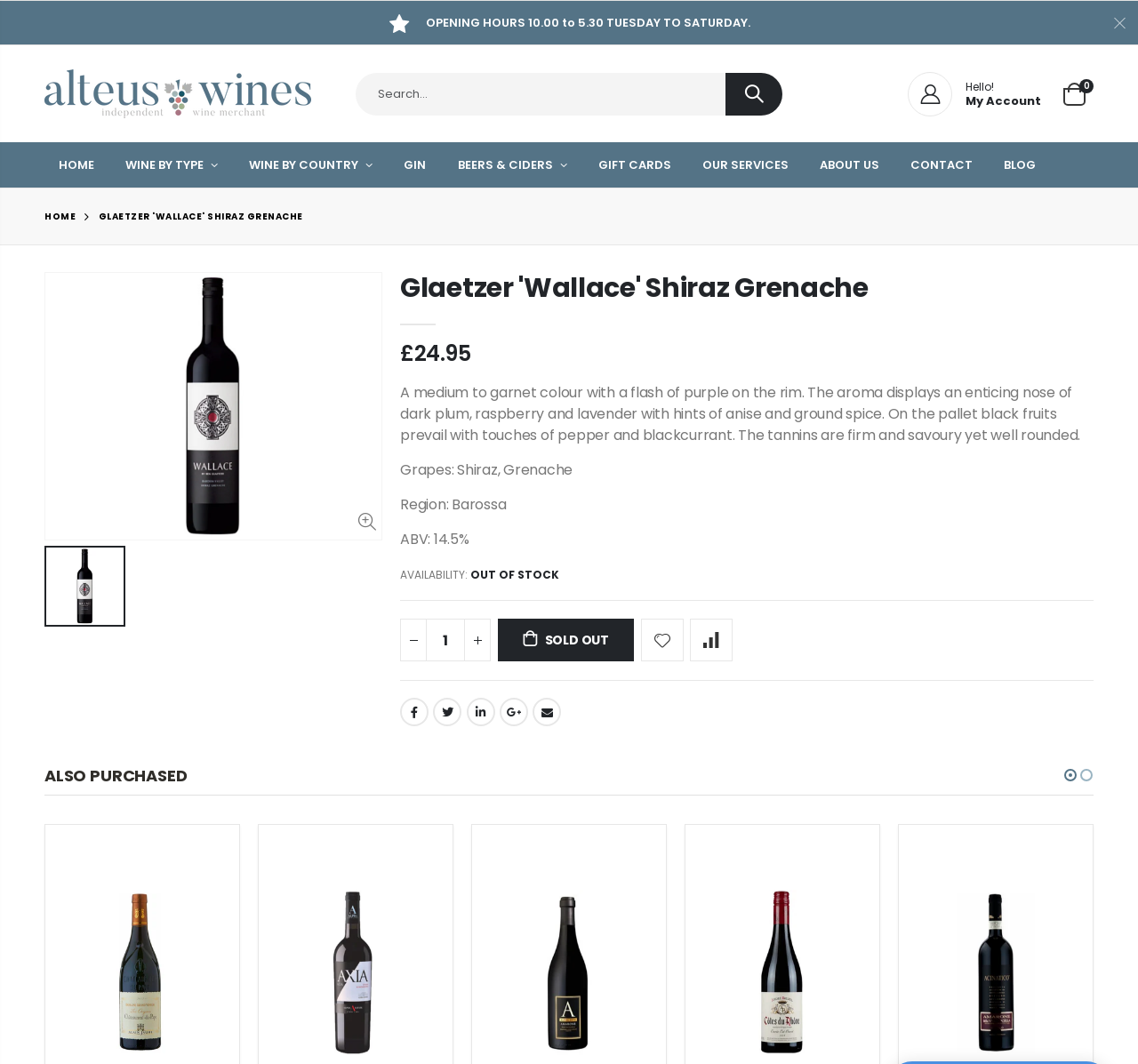Can you find and generate the webpage's heading?

Glaetzer 'Wallace' Shiraz Grenache